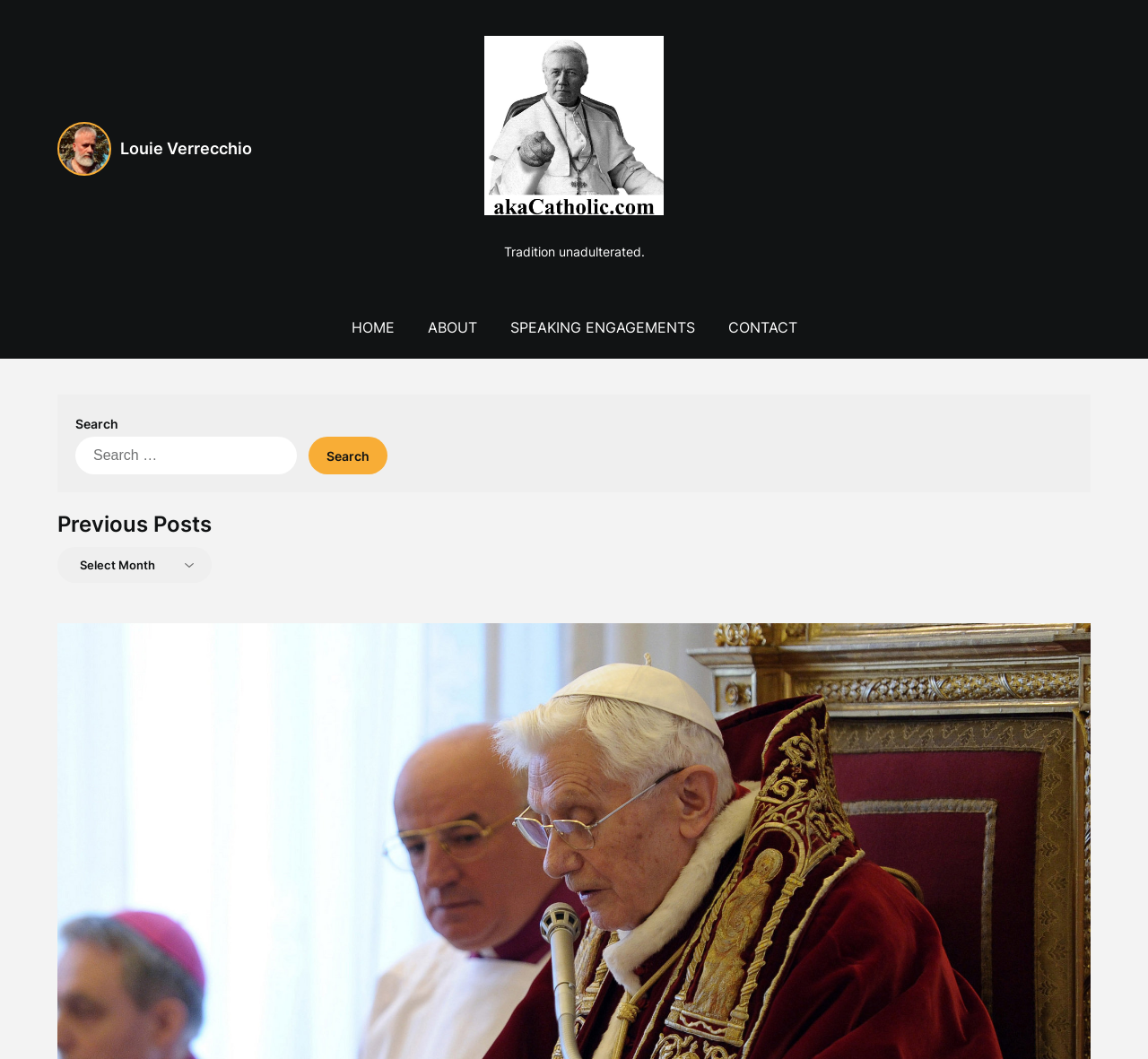Determine the bounding box coordinates of the region to click in order to accomplish the following instruction: "click the link to go home". Provide the coordinates as four float numbers between 0 and 1, specifically [left, top, right, bottom].

[0.293, 0.28, 0.356, 0.339]